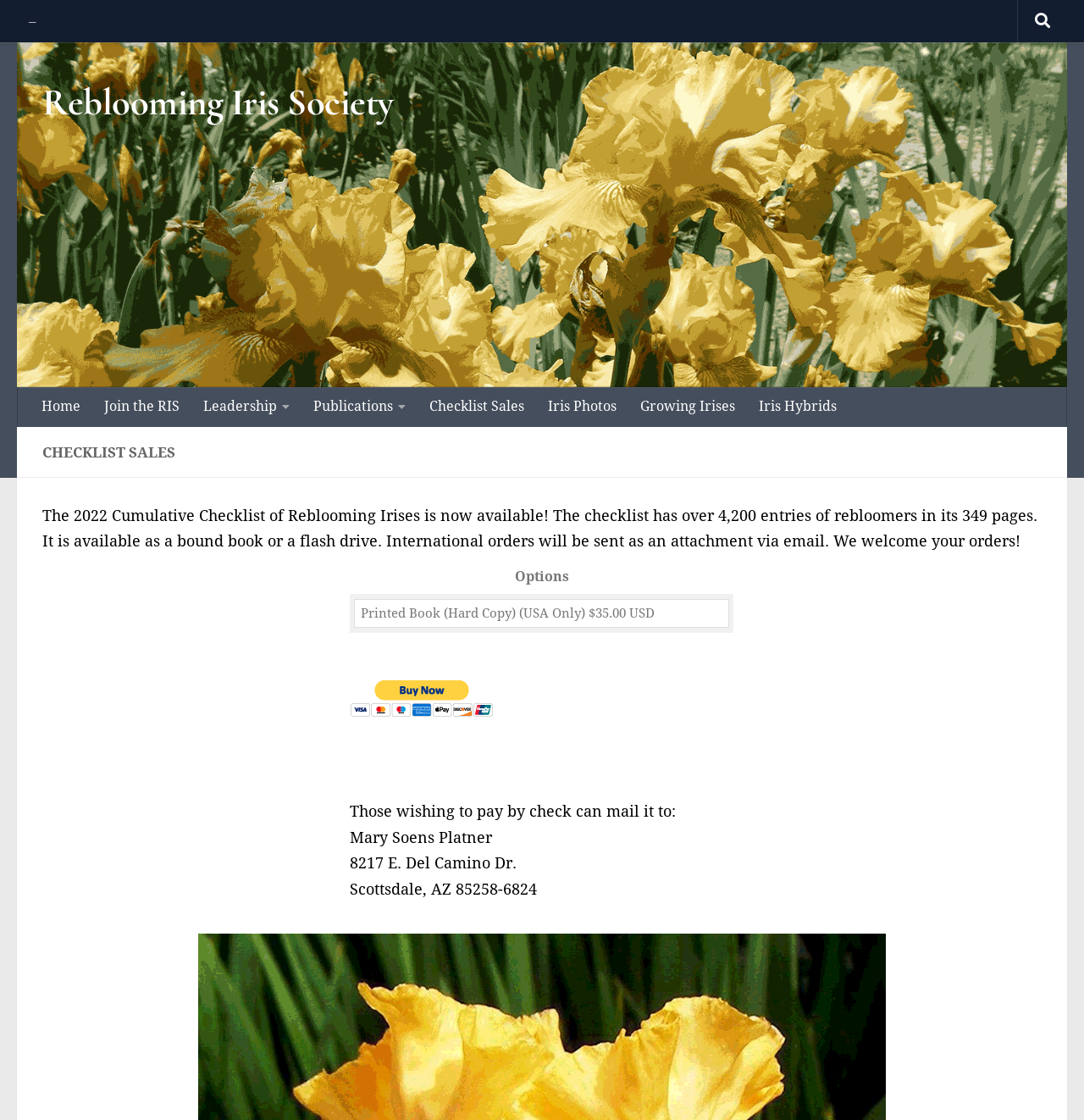Please provide a short answer using a single word or phrase for the question:
What is the format of the checklist?

Bound book or flash drive